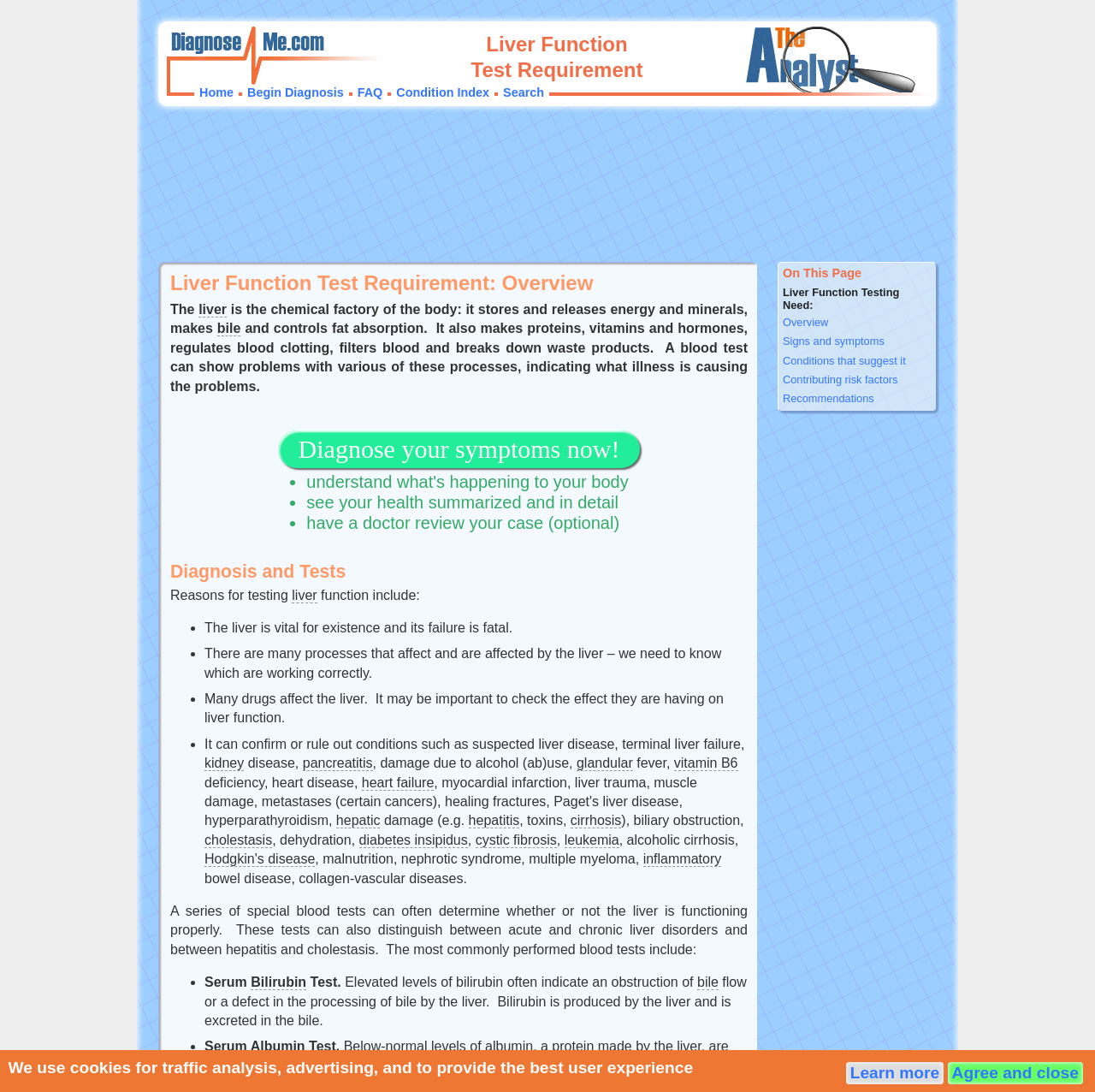Find the bounding box coordinates for the area that should be clicked to accomplish the instruction: "Click on 'FAQ'".

[0.326, 0.078, 0.349, 0.091]